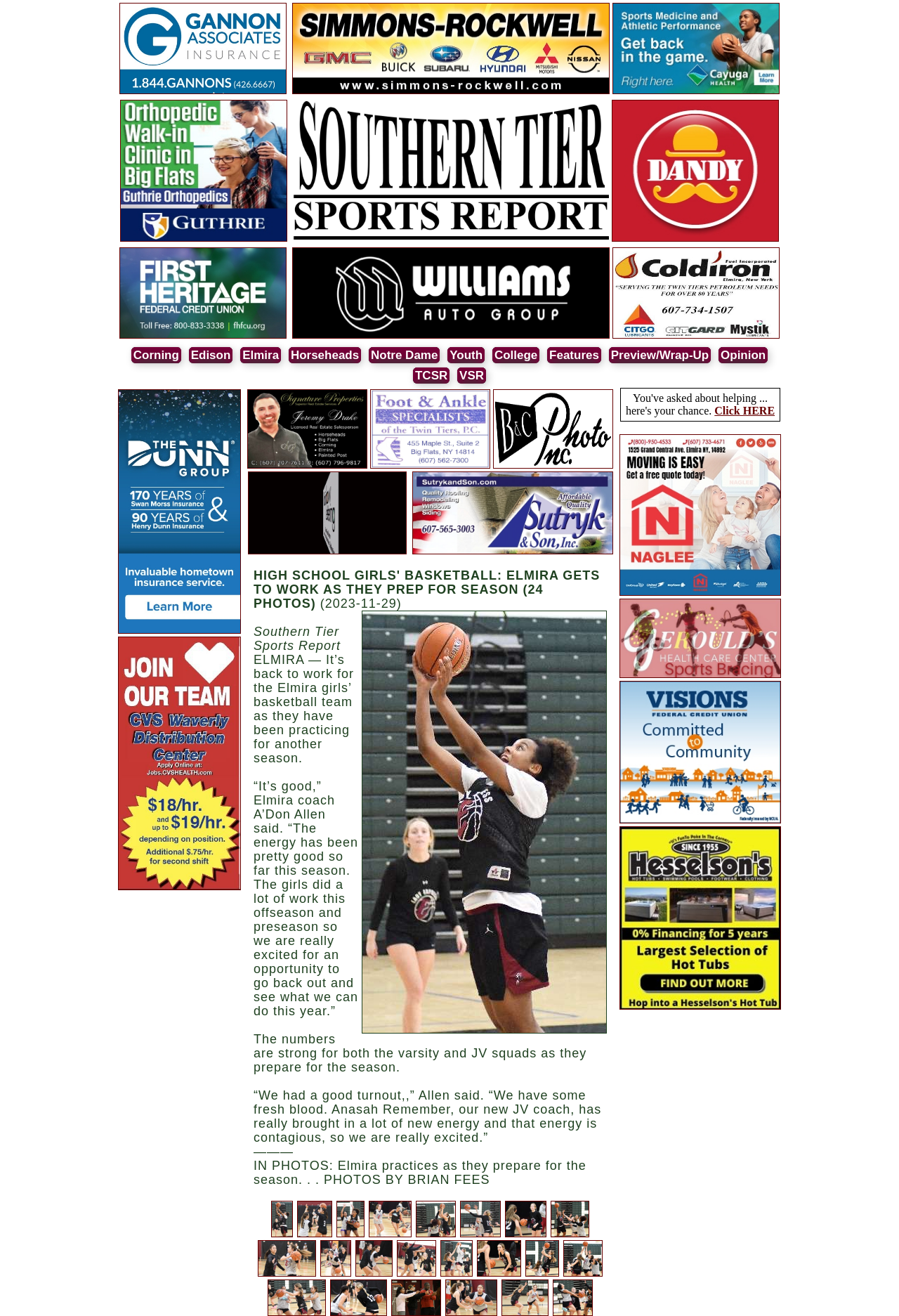How many links are in the top row?
Please provide a detailed and comprehensive answer to the question.

I counted the number of links in the top row, which includes GANNON's, Simmons Rockwell, Cayga Health, Guthrie Sports Med, Southern Tier Sports Report, DANDY MINI MARTS, FIRST HERITAGE FCU, WILLIAMS AUTO GROUP, and Coldiron.